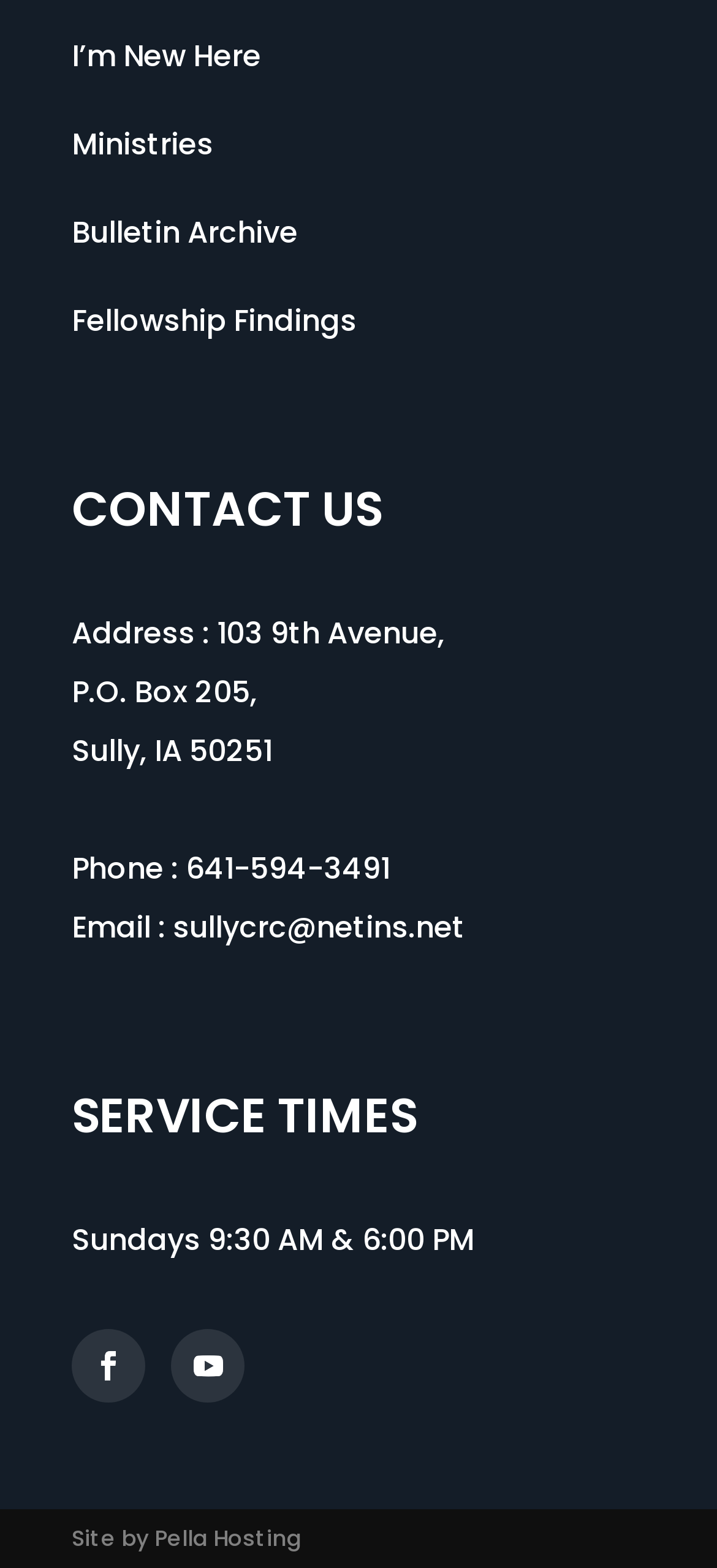Please provide the bounding box coordinates for the element that needs to be clicked to perform the following instruction: "Check Pinterest". The coordinates should be given as four float numbers between 0 and 1, i.e., [left, top, right, bottom].

None